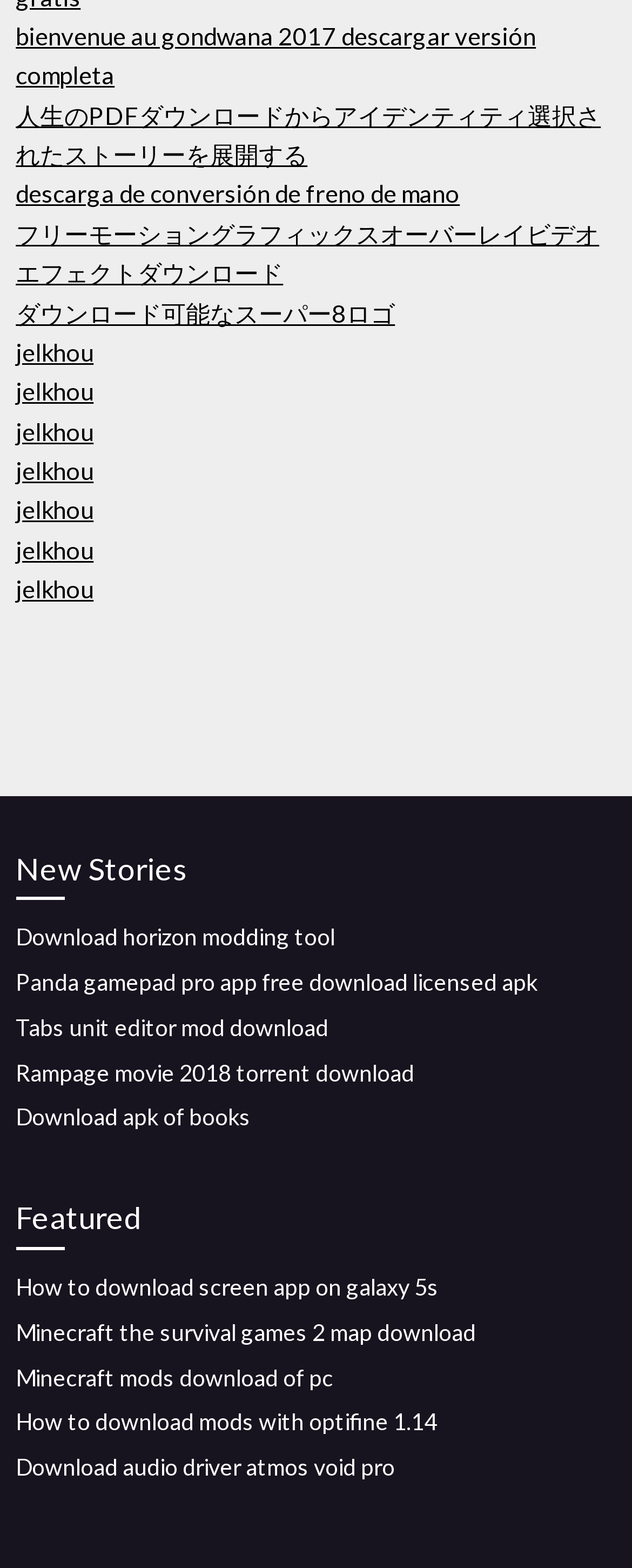How many times does the text 'jelkhou' appear on the webpage?
Using the picture, provide a one-word or short phrase answer.

7